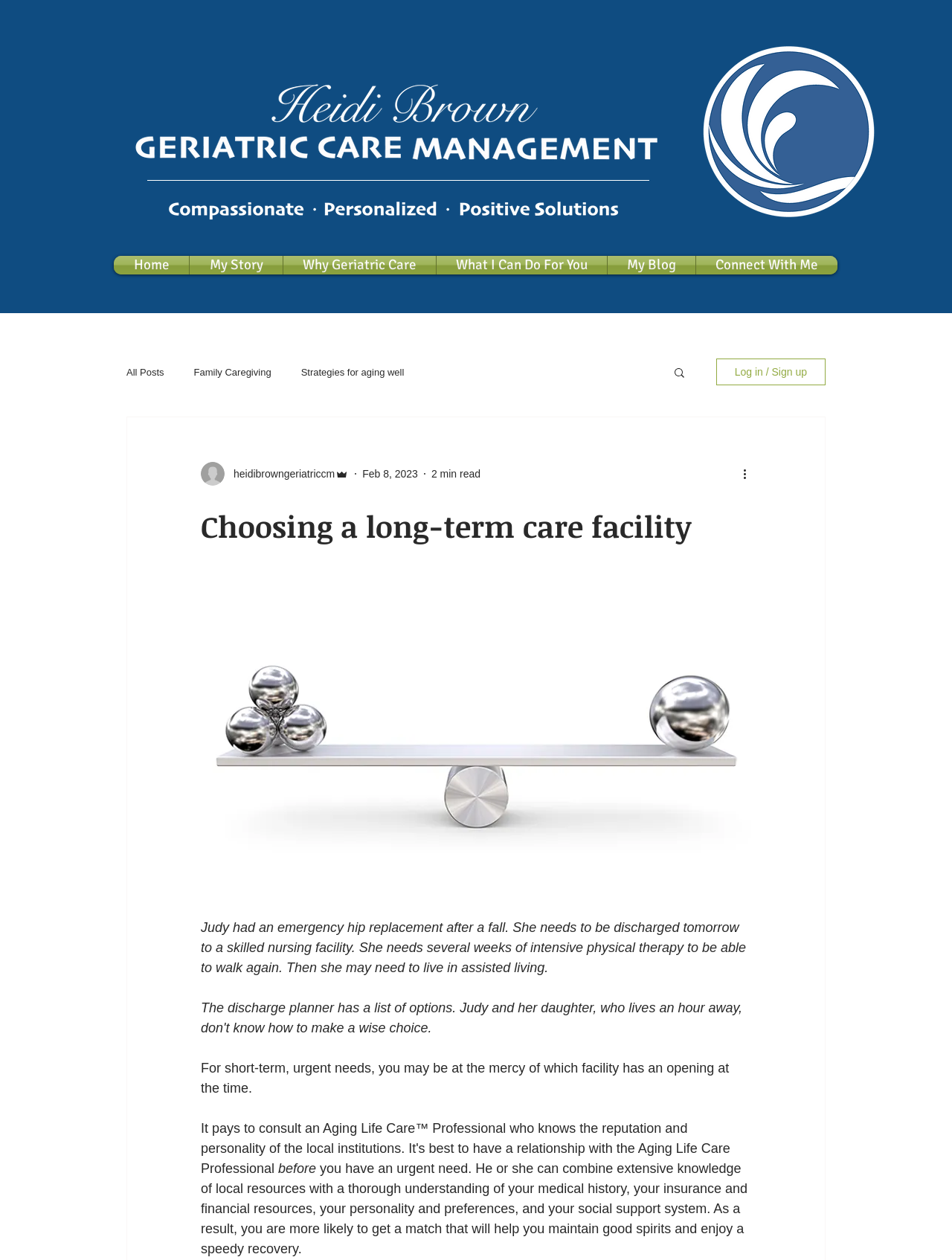Using the element description Ph.D Process, predict the bounding box coordinates for the UI element. Provide the coordinates in (top-left x, top-left y, bottom-right x, bottom-right y) format with values ranging from 0 to 1.

None